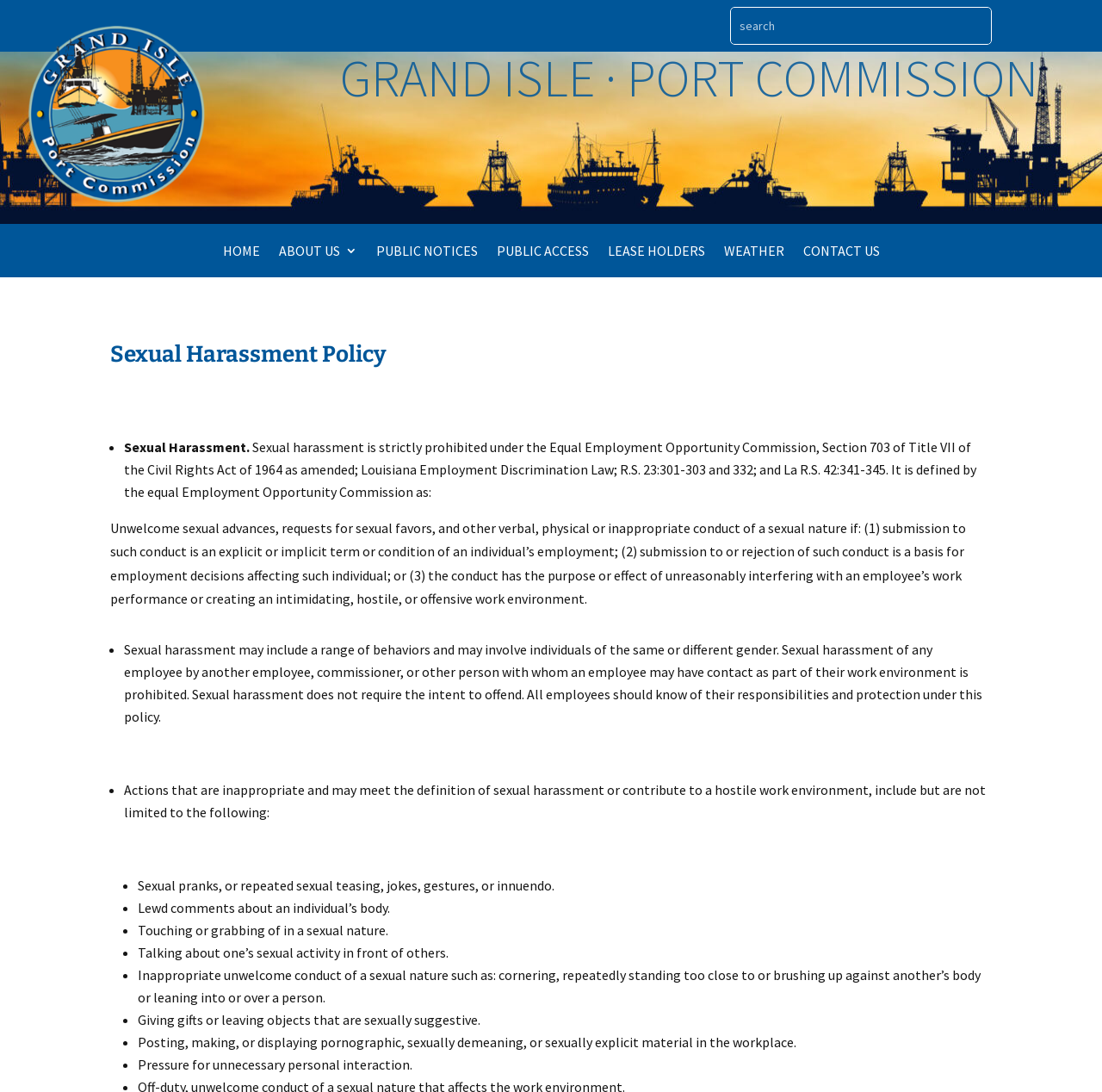Locate the bounding box for the described UI element: "Weather". Ensure the coordinates are four float numbers between 0 and 1, formatted as [left, top, right, bottom].

[0.657, 0.224, 0.711, 0.241]